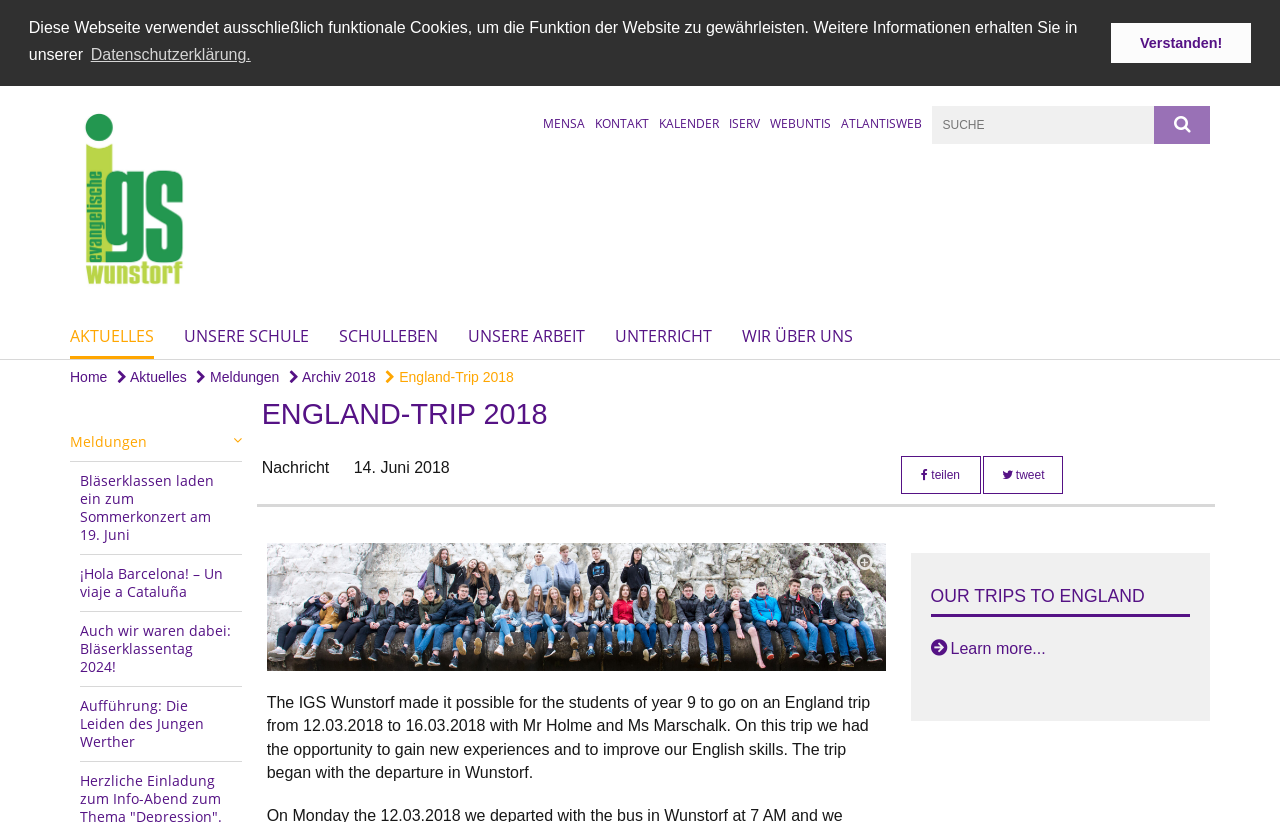Using the provided element description: "Wir über uns", identify the bounding box coordinates. The coordinates should be four floats between 0 and 1 in the order [left, top, right, bottom].

[0.58, 0.384, 0.666, 0.436]